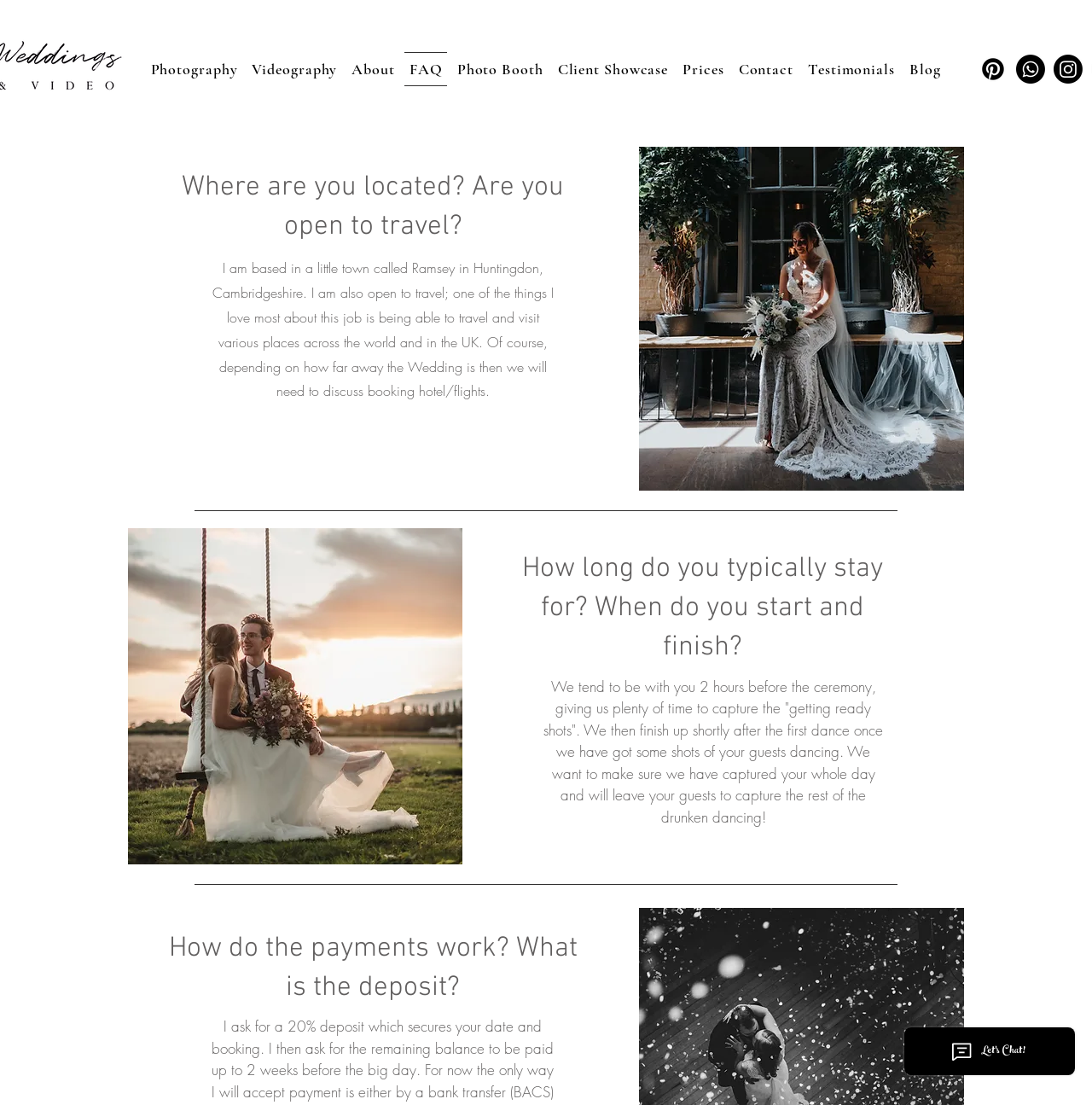Locate the bounding box coordinates of the clickable element to fulfill the following instruction: "View Client Showcase". Provide the coordinates as four float numbers between 0 and 1 in the format [left, top, right, bottom].

[0.506, 0.047, 0.616, 0.078]